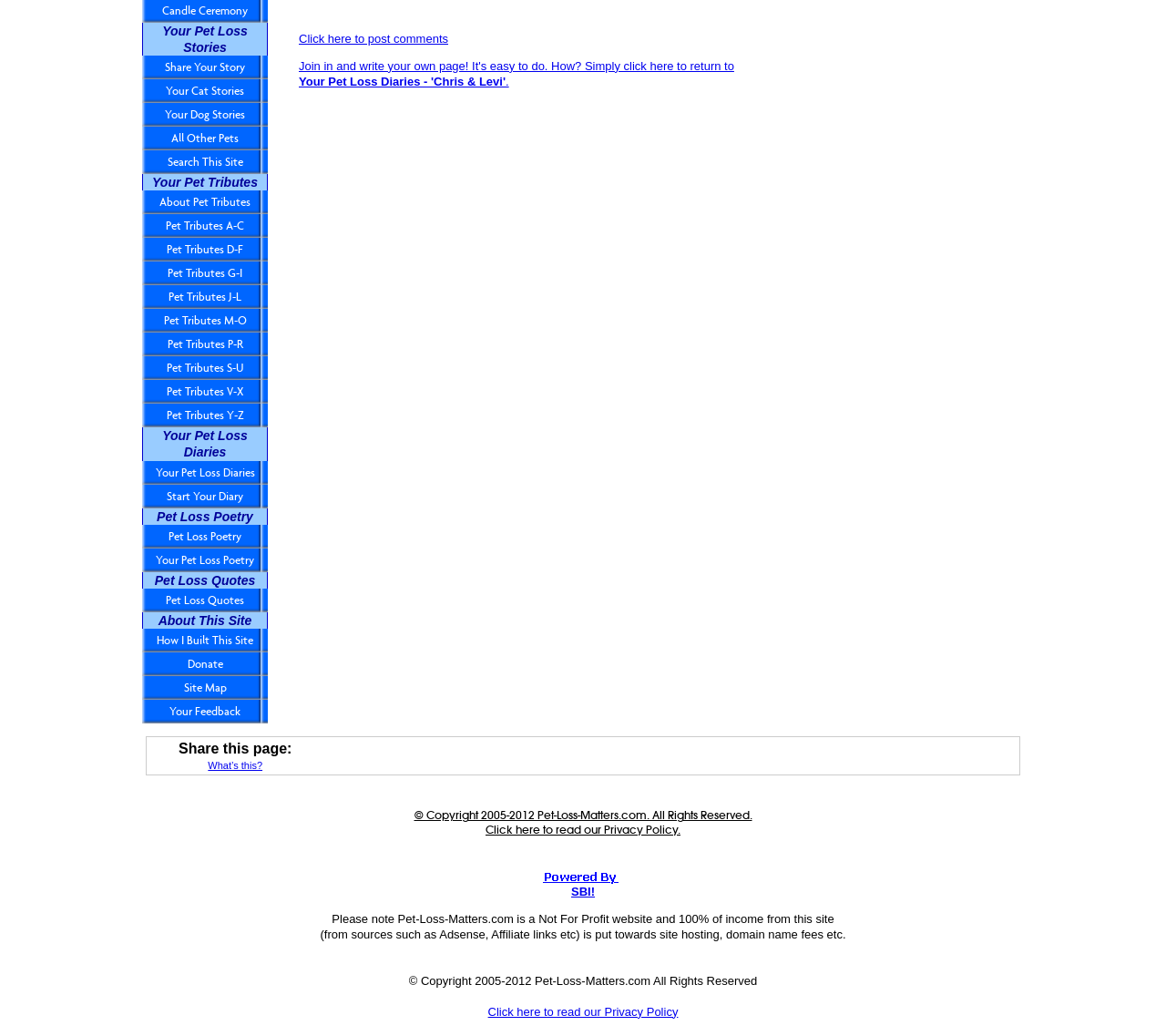Identify the bounding box coordinates for the UI element described as: "Site Map". The coordinates should be provided as four floats between 0 and 1: [left, top, right, bottom].

[0.122, 0.653, 0.23, 0.676]